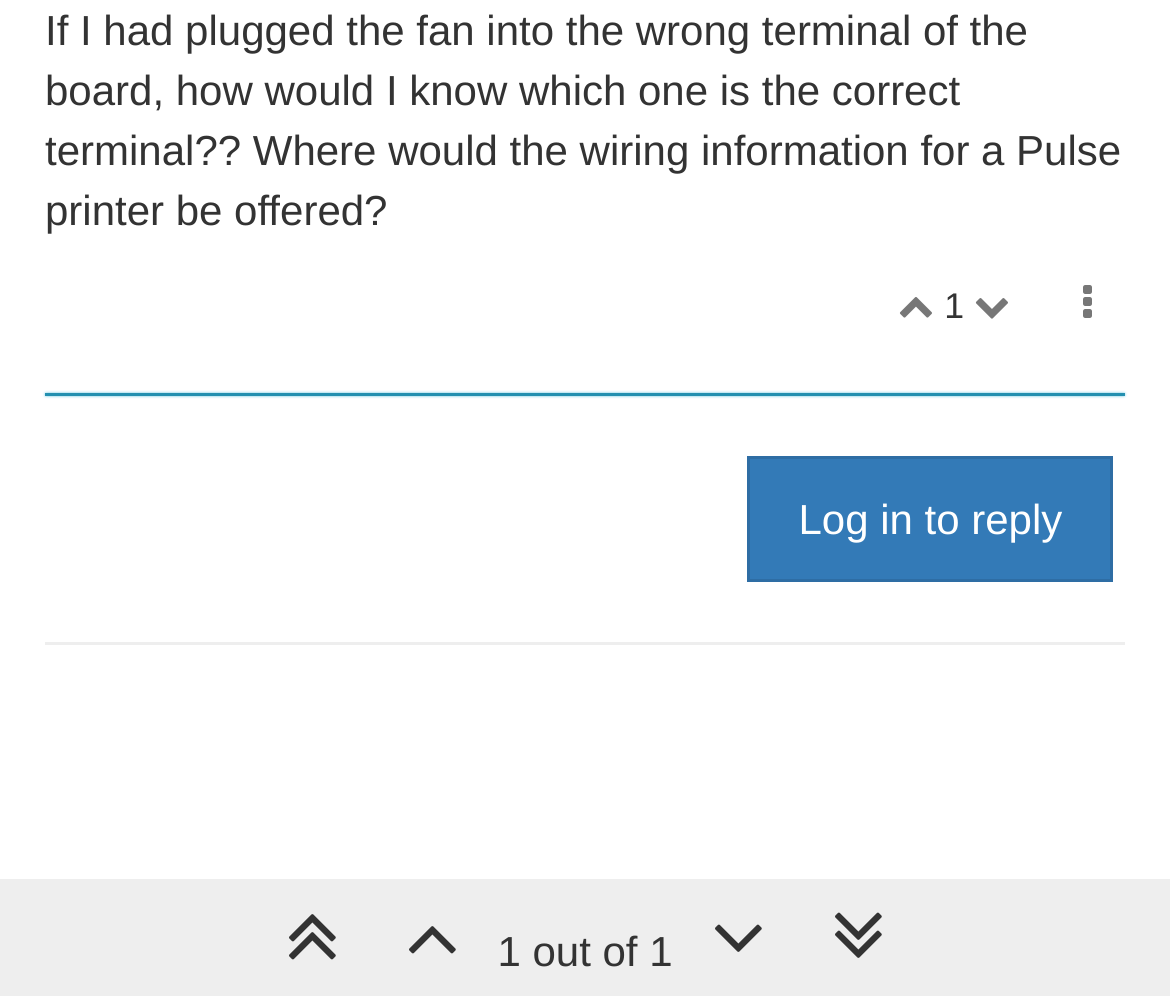From the screenshot, find the bounding box of the UI element matching this description: "alt="Hotline"". Supply the bounding box coordinates in the form [left, top, right, bottom], each a float between 0 and 1.

None